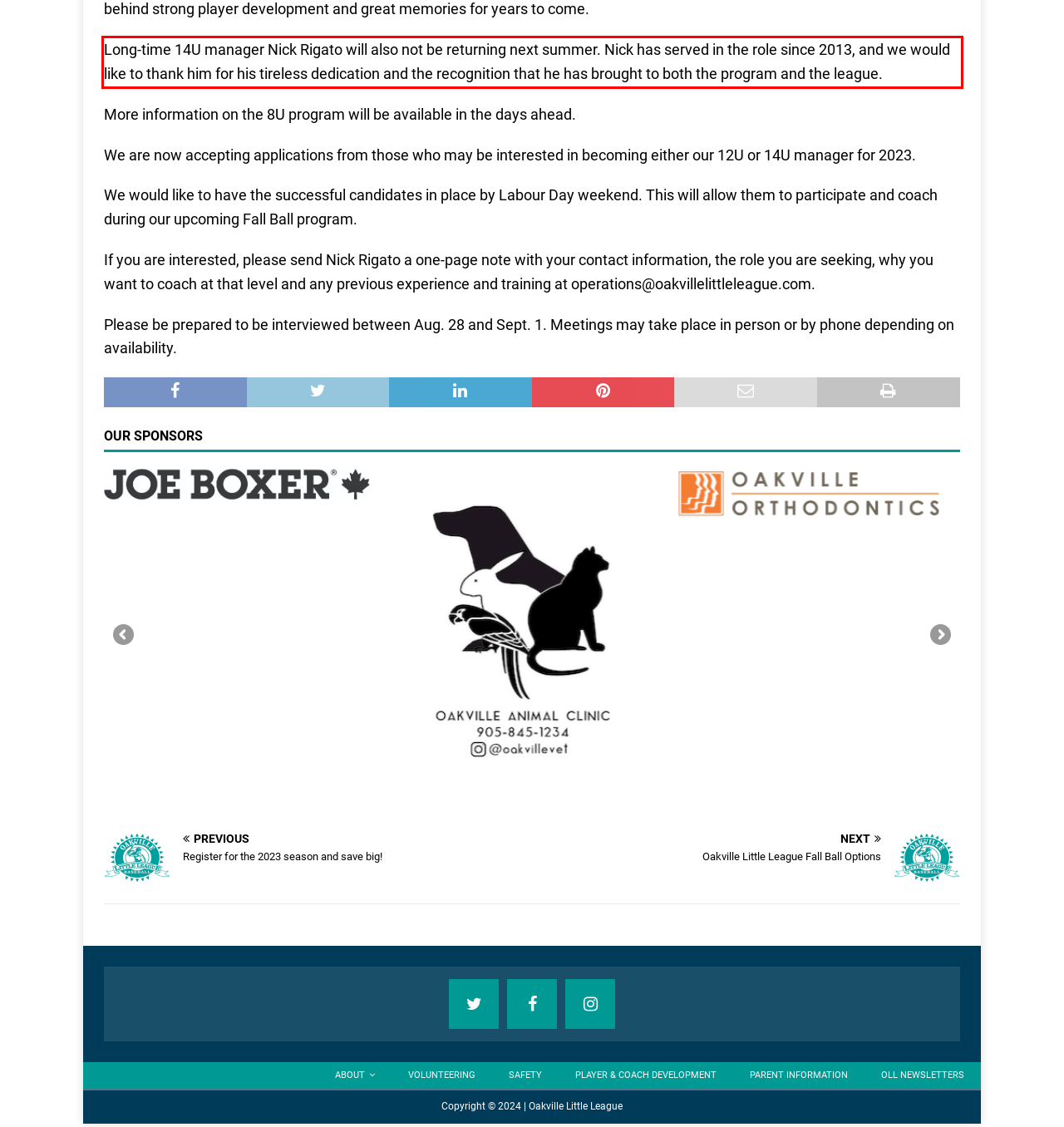Please recognize and transcribe the text located inside the red bounding box in the webpage image.

Long-time 14U manager Nick Rigato will also not be returning next summer. Nick has served in the role since 2013, and we would like to thank him for his tireless dedication and the recognition that he has brought to both the program and the league.